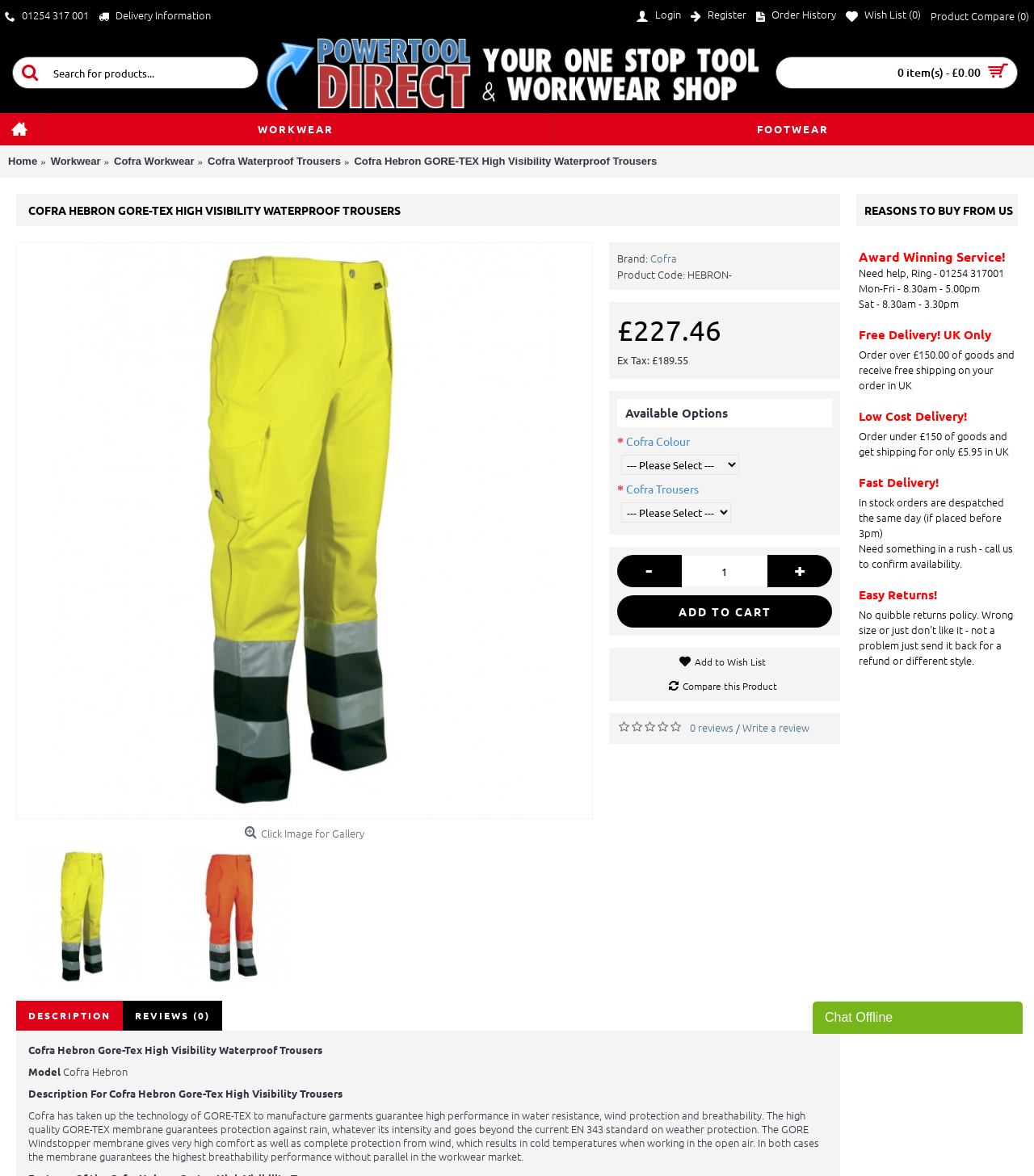Kindly determine the bounding box coordinates for the area that needs to be clicked to execute this instruction: "Add to cart".

[0.597, 0.506, 0.805, 0.534]